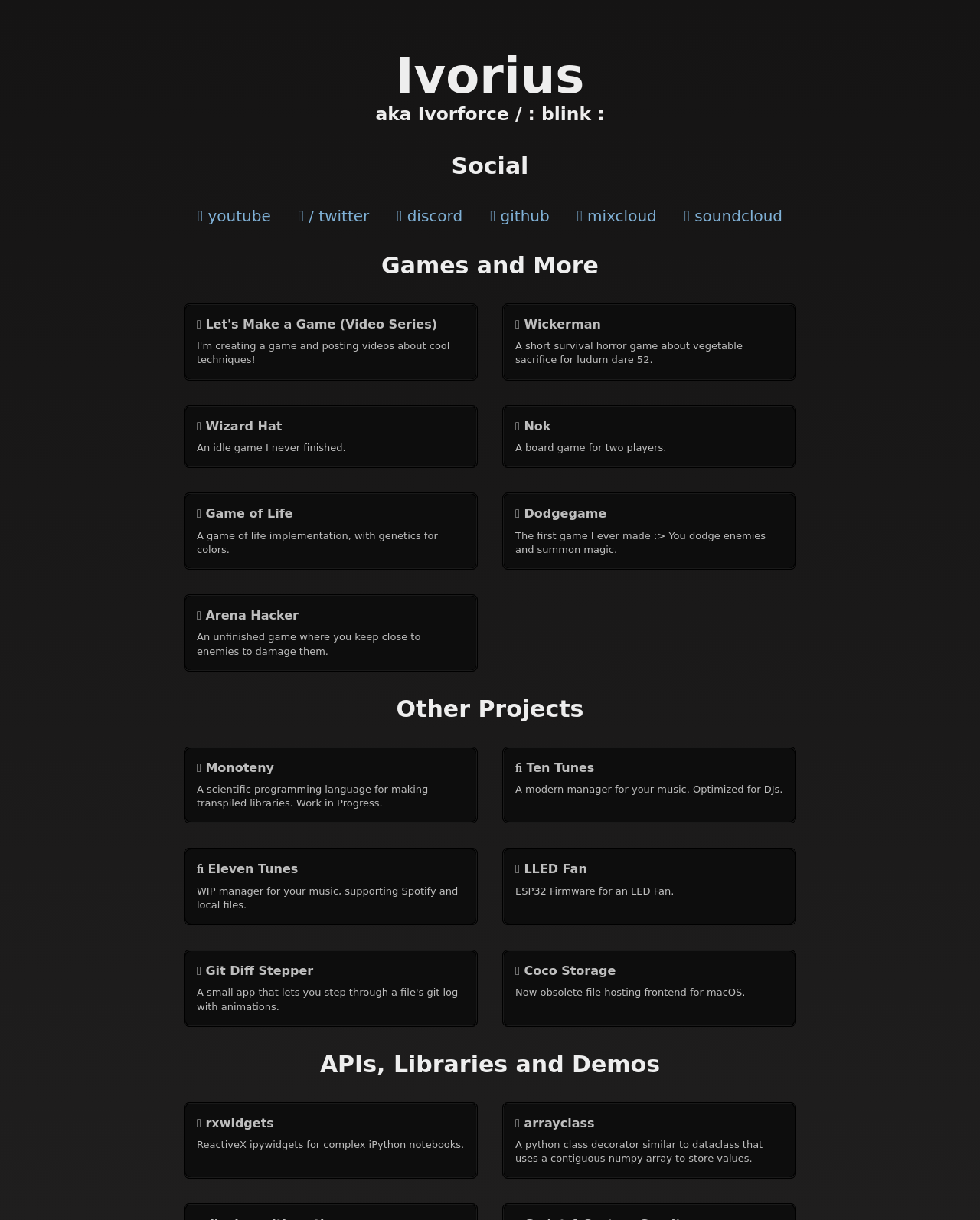Provide a one-word or short-phrase answer to the question:
What is the focus of the 'Monoteny' project?

Scientific programming language